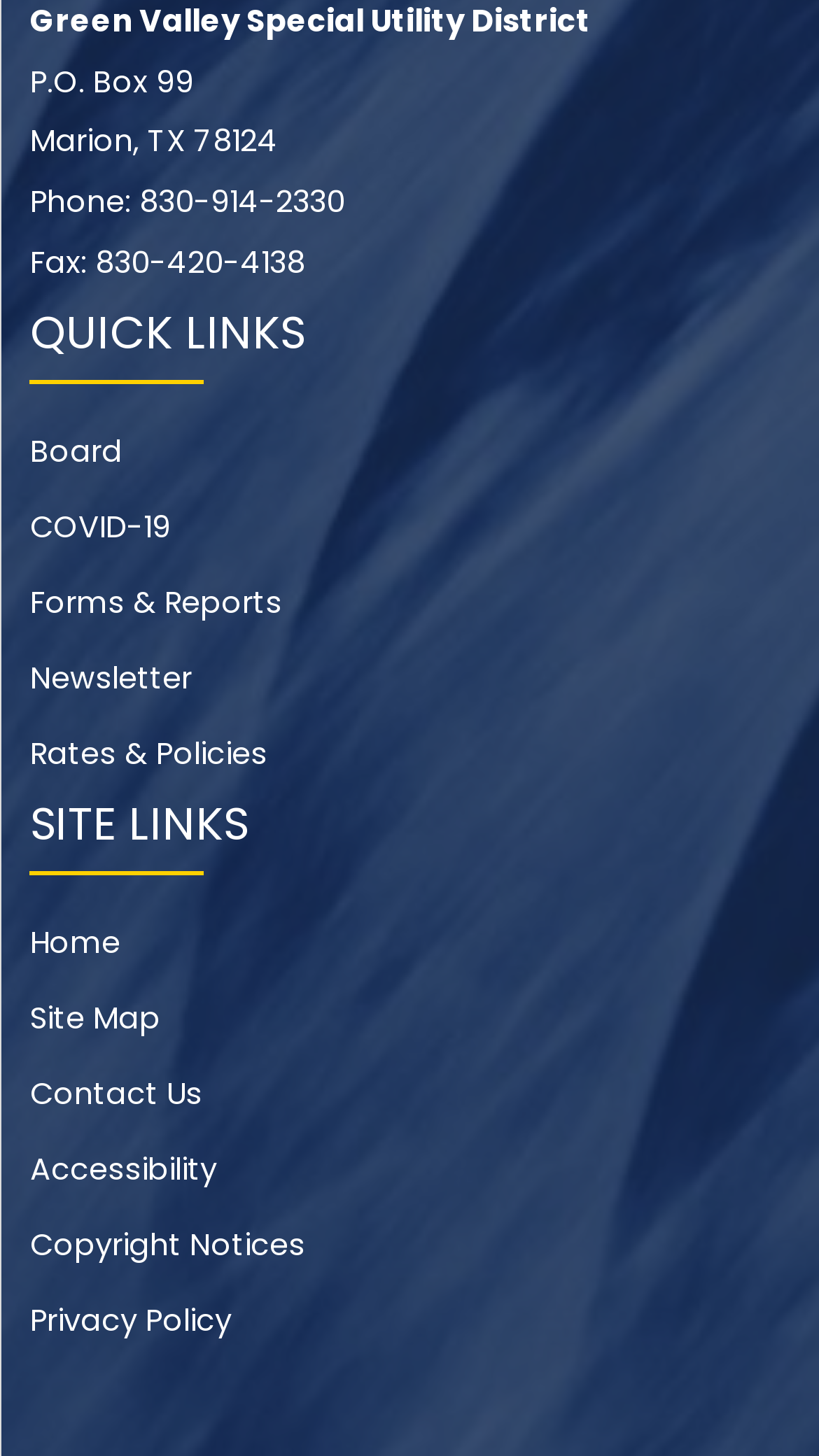What is the fax number?
Answer the question with a detailed and thorough explanation.

The fax number can be found in the top section of the webpage, next to the 'Fax:' label, which is a static text element.